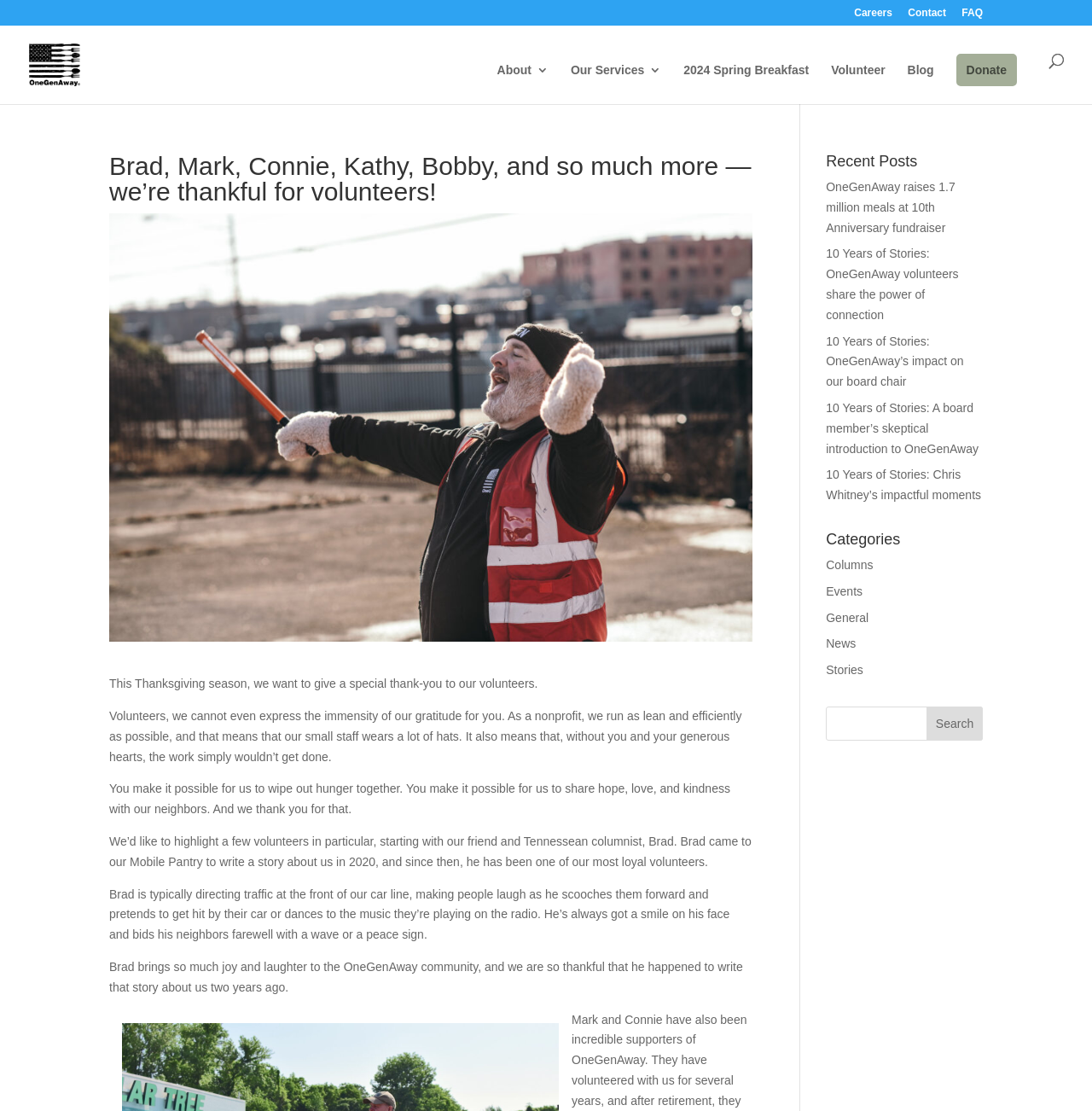What is the category of the post 'OneGenAway raises 1.7 million meals at 10th Anniversary fundraiser'?
Please use the visual content to give a single word or phrase answer.

News